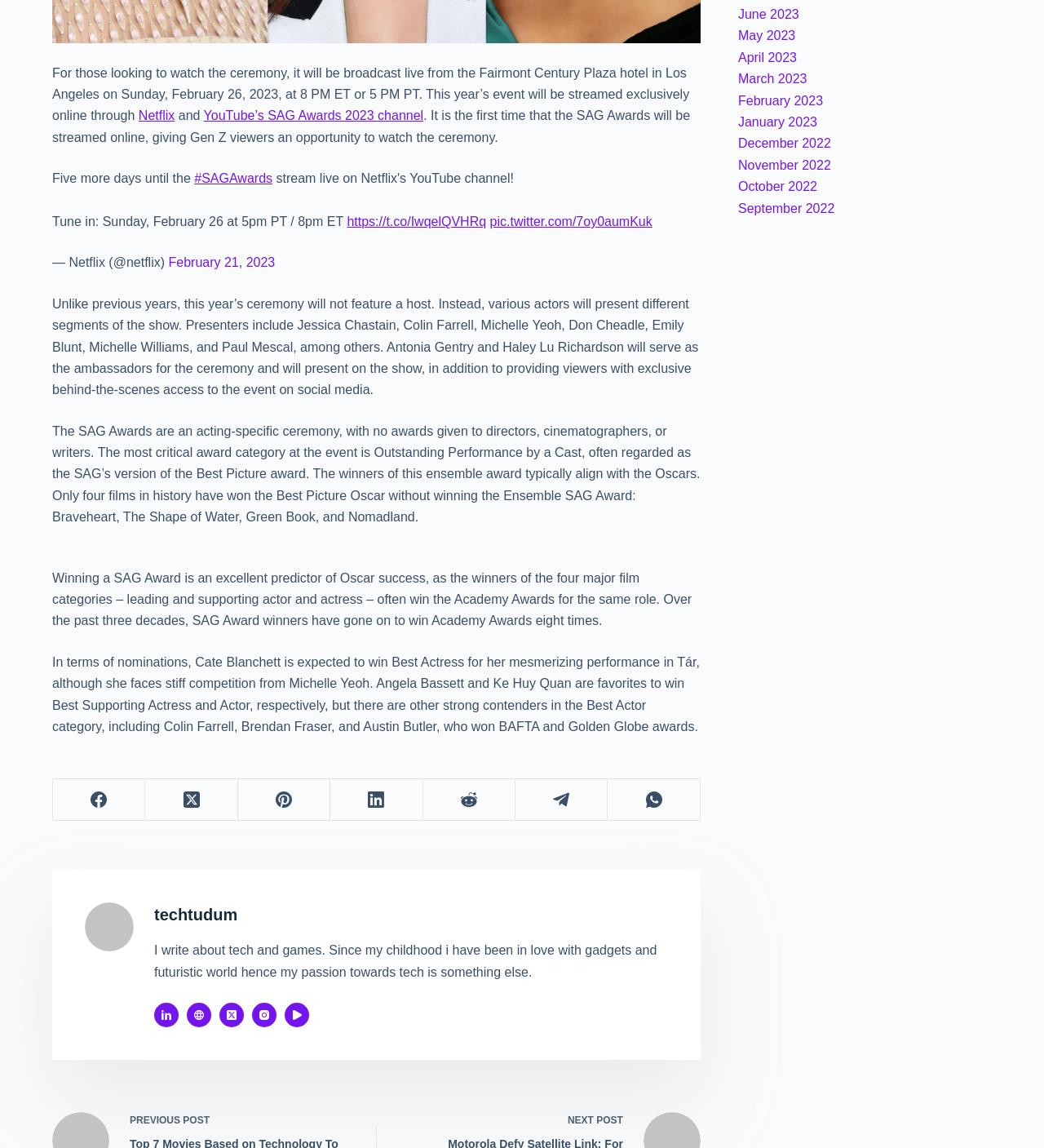Locate the coordinates of the bounding box for the clickable region that fulfills this instruction: "Share on Facebook".

[0.051, 0.679, 0.139, 0.715]